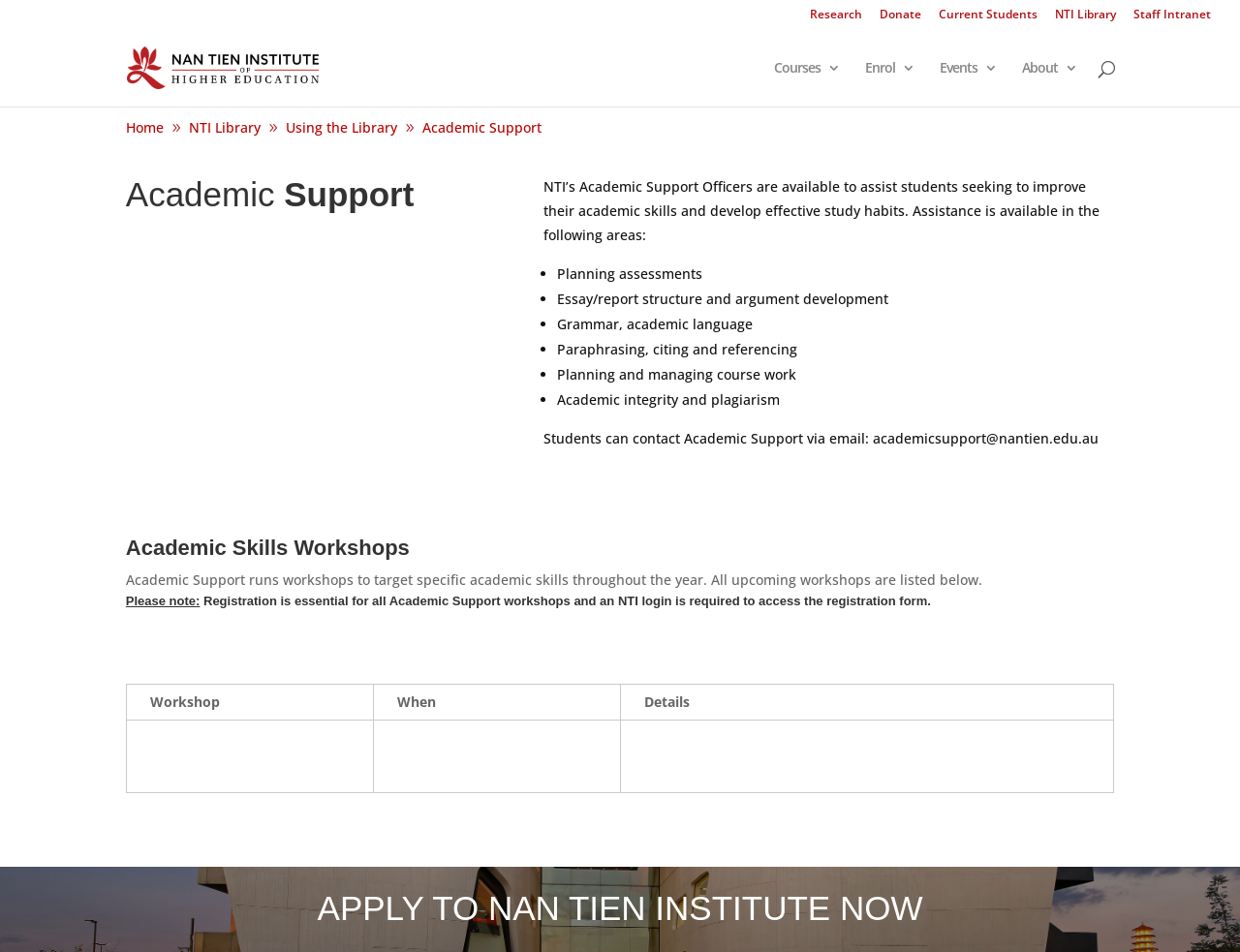Locate the UI element described as follows: "About". Return the bounding box coordinates as four float numbers between 0 and 1 in the order [left, top, right, bottom].

[0.824, 0.064, 0.869, 0.112]